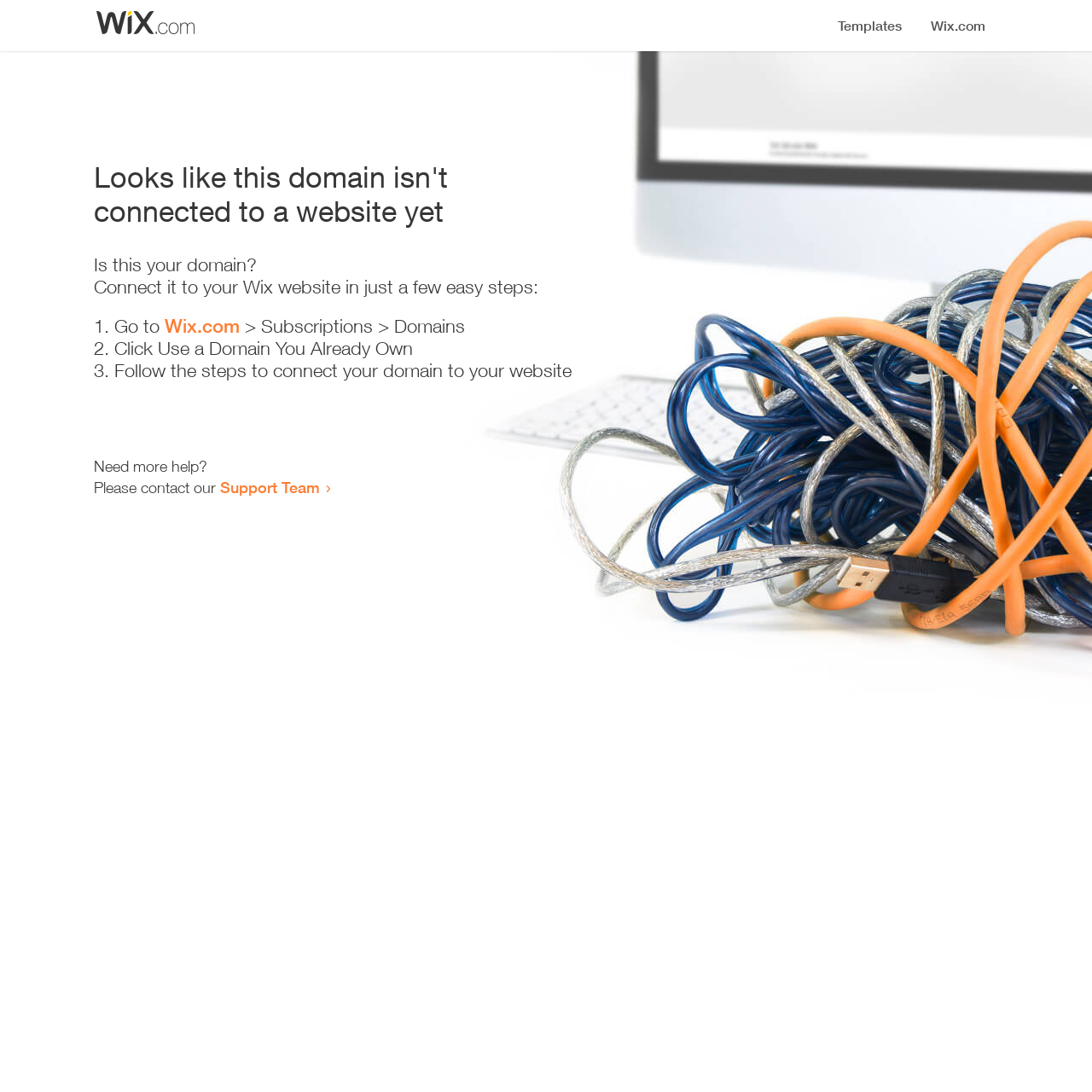What should the user do if they need more help?
Using the image as a reference, give an elaborate response to the question.

The webpage provides a message 'Need more help?' and suggests contacting the 'Support Team' for assistance.